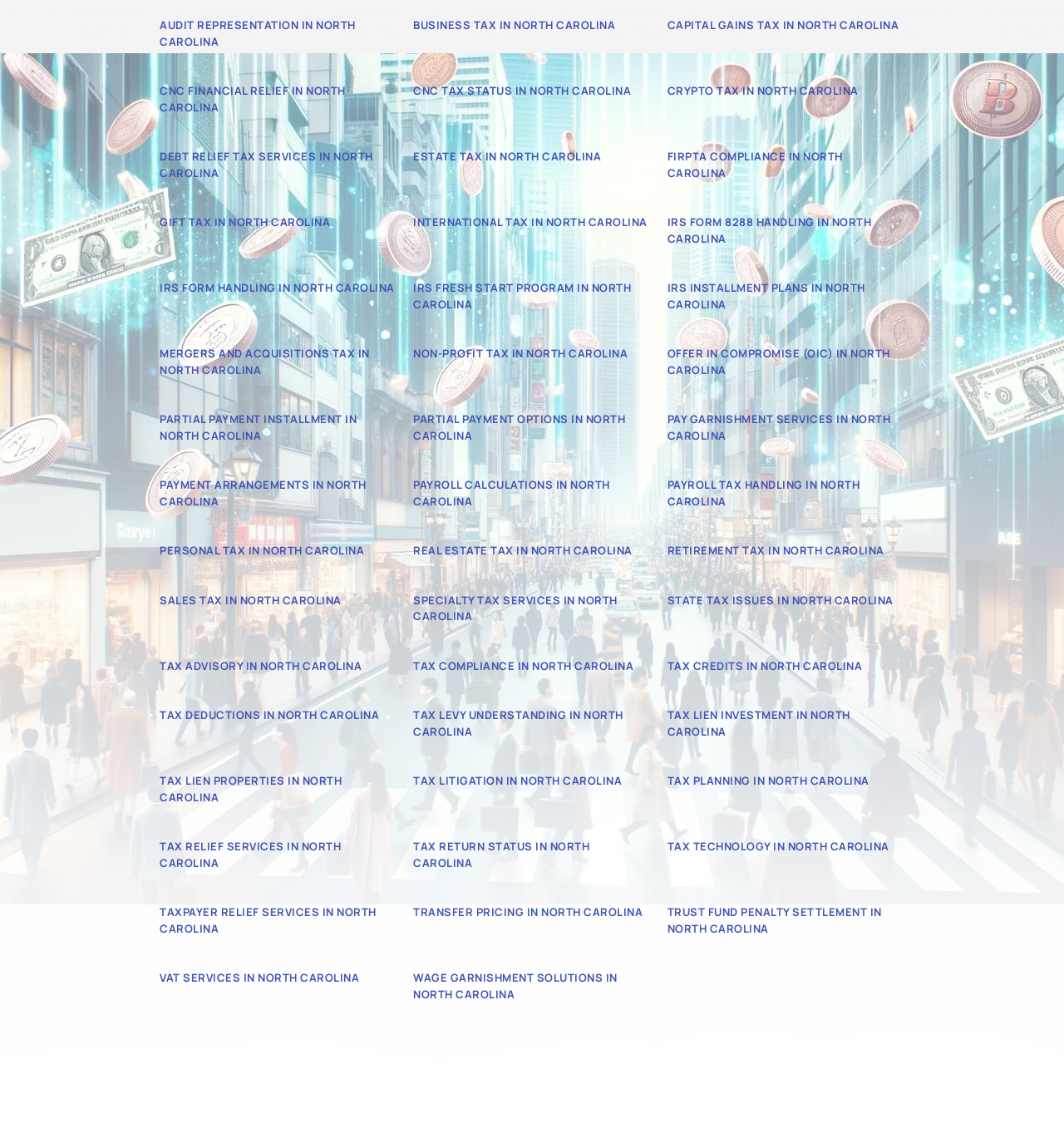Determine the bounding box coordinates for the area you should click to complete the following instruction: "Click the CONTACT US link".

None